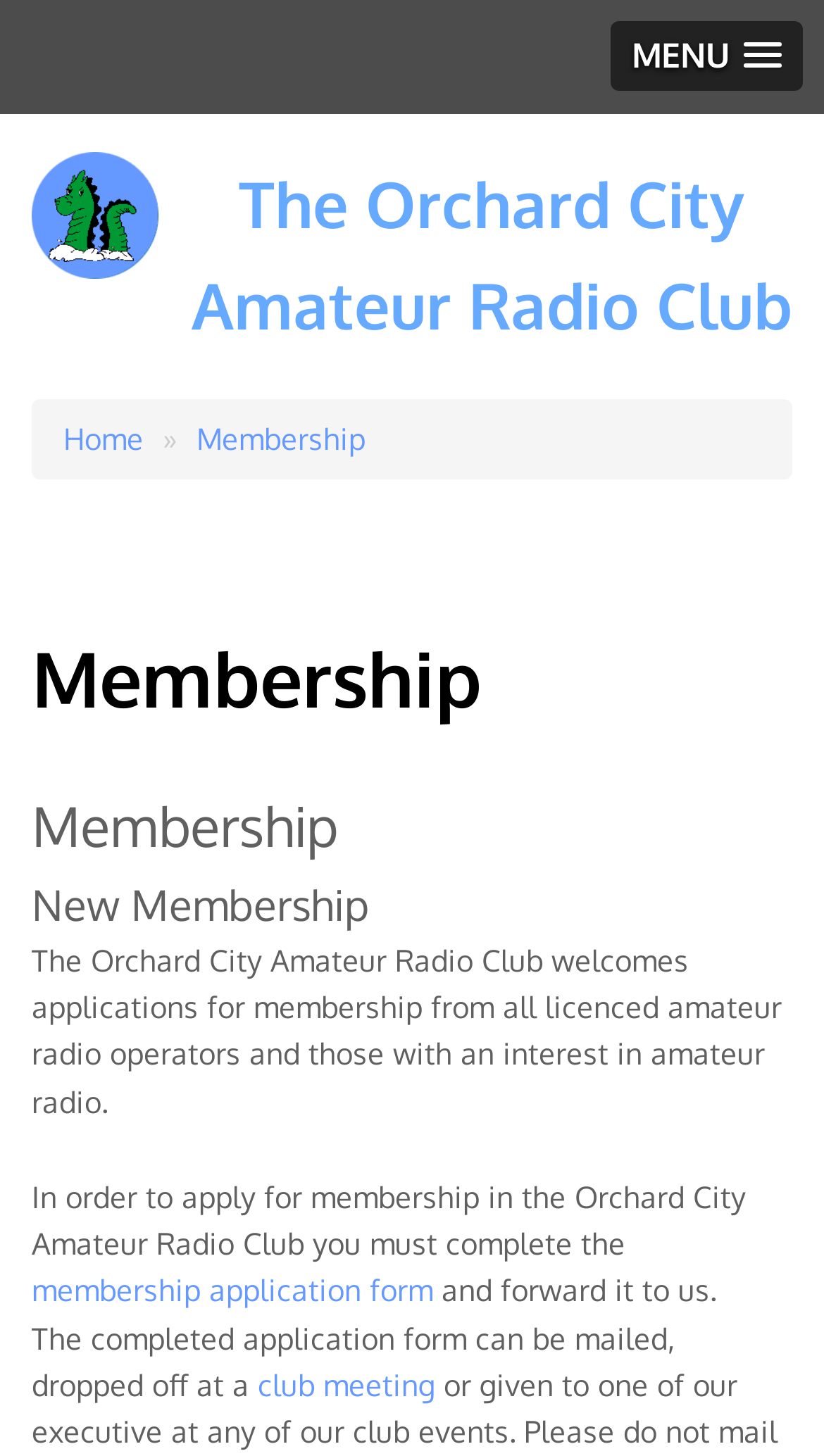Extract the primary heading text from the webpage.

The Orchard City Amateur Radio Club